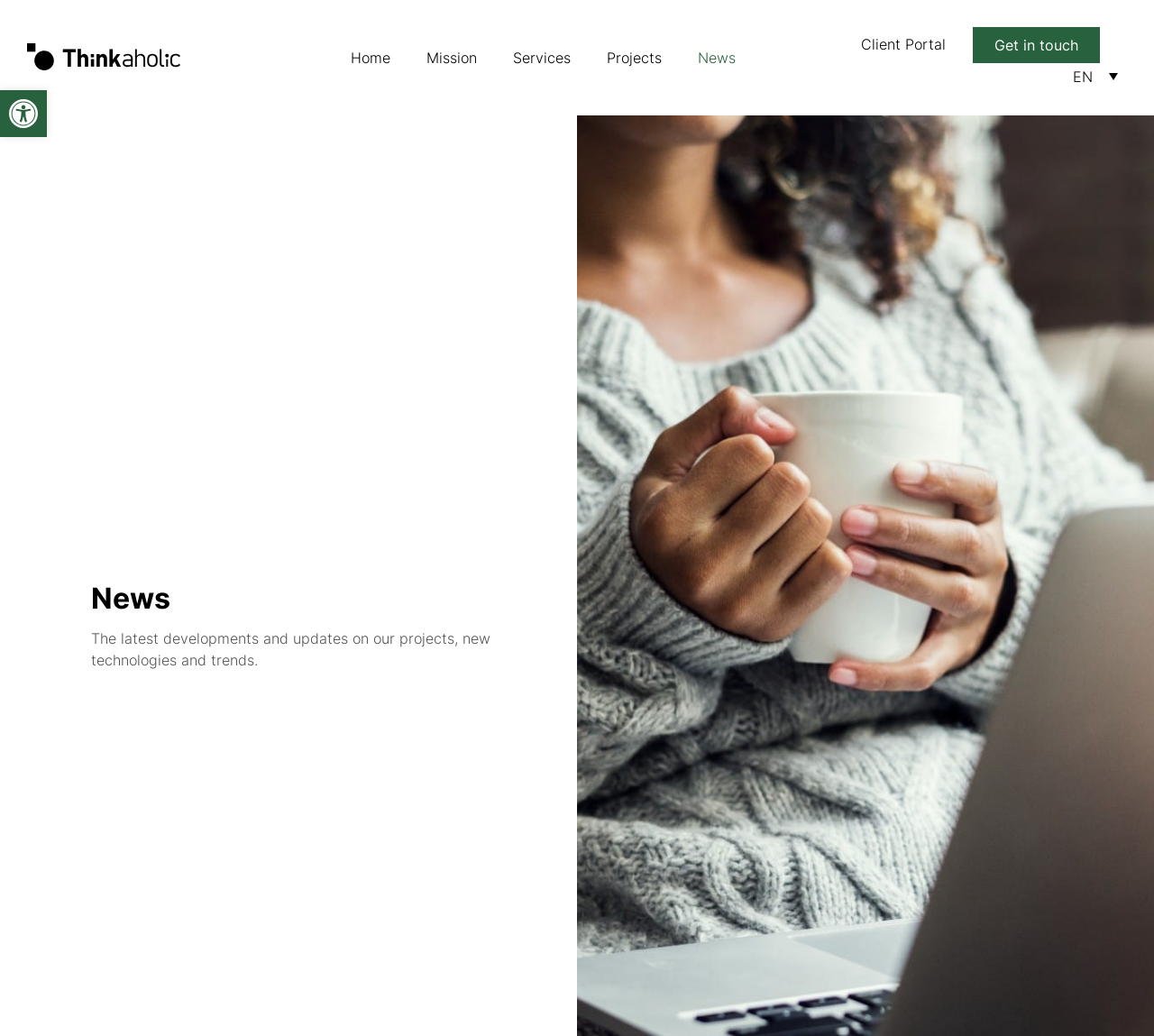How can I get in touch with the organization?
Please answer using one word or phrase, based on the screenshot.

Get in touch link